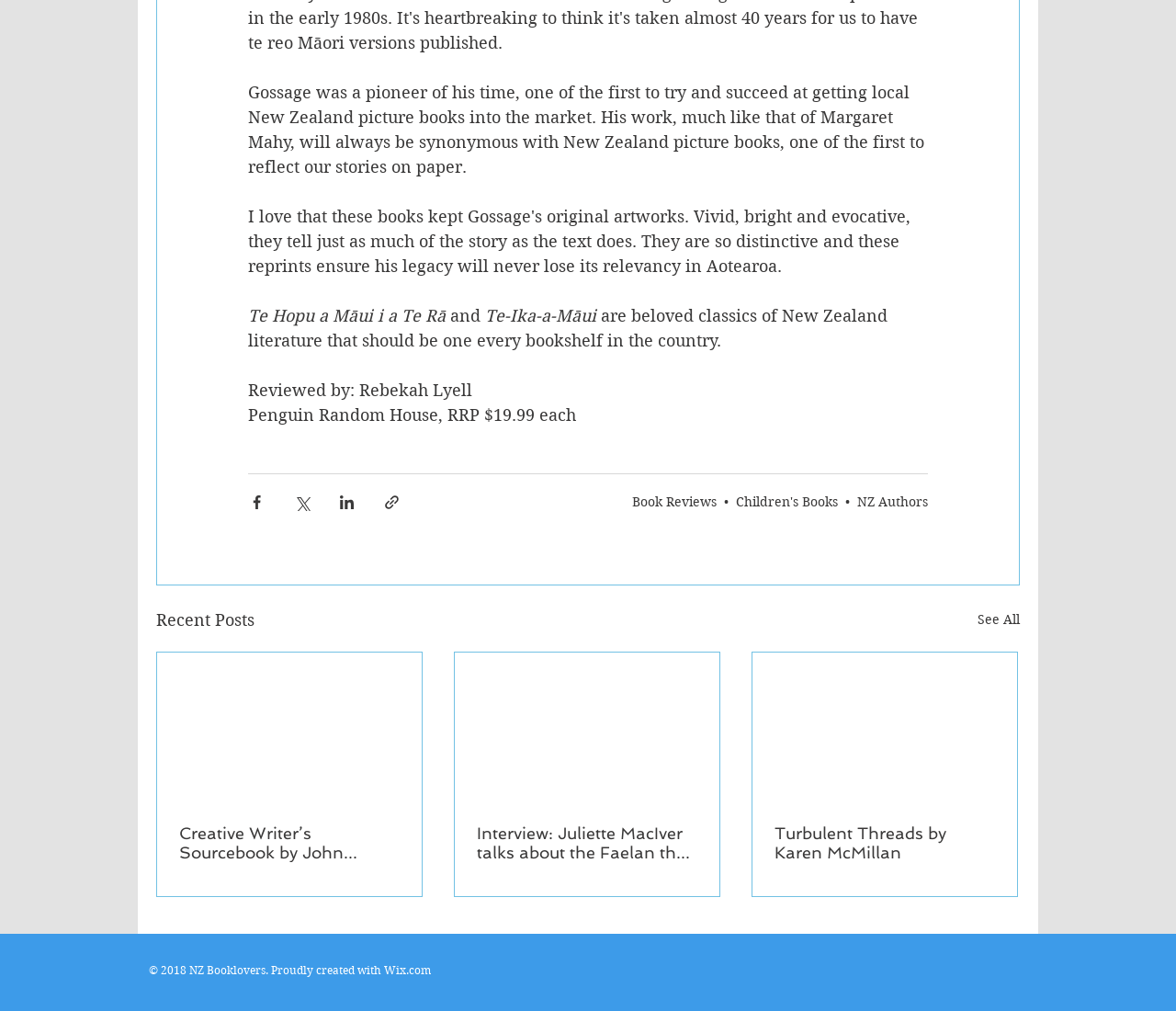Use a single word or phrase to answer the question: 
What is the category of the book 'Turbulent Threads by Karen McMillan'?

Children's Books